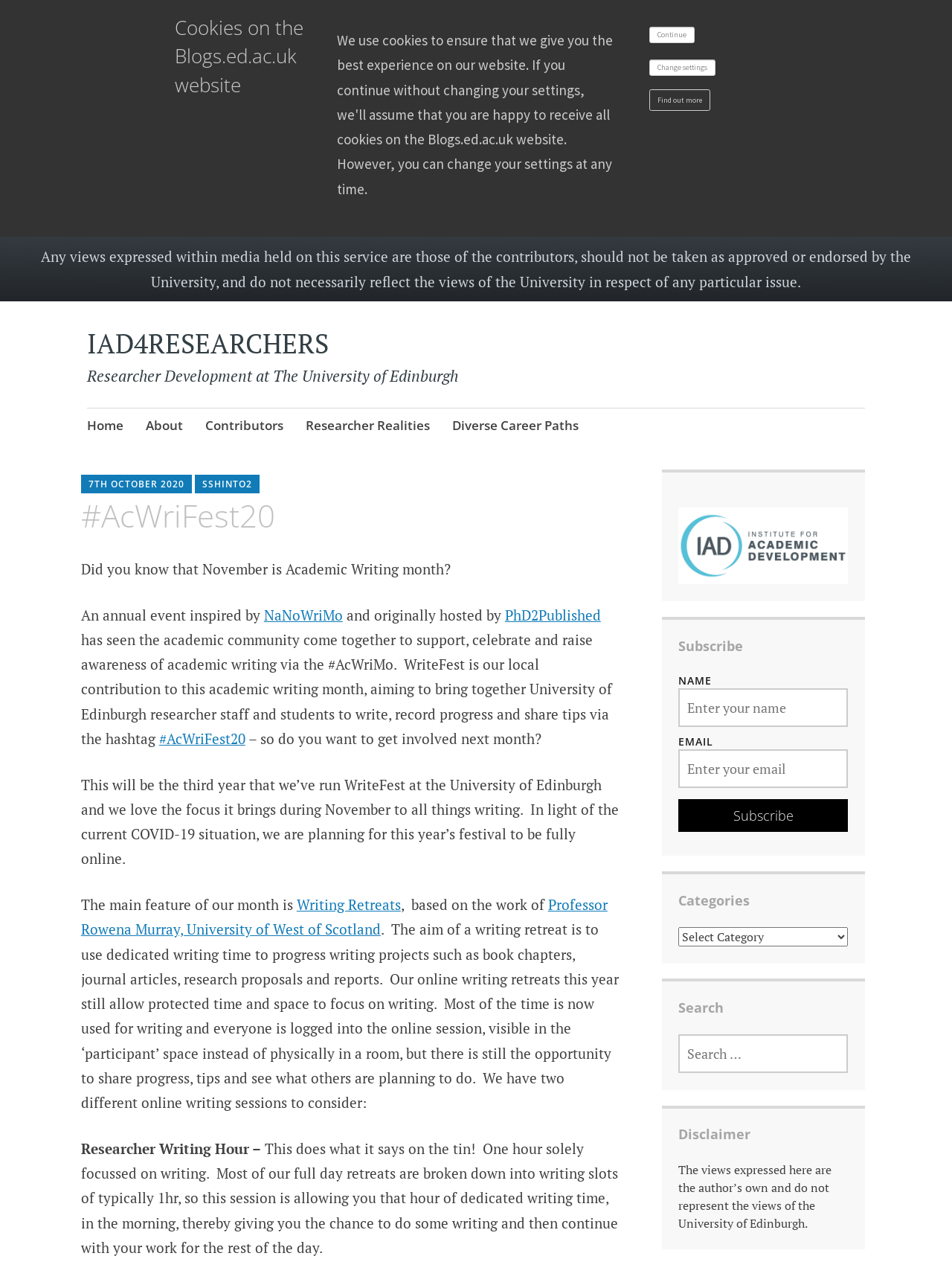Please determine the bounding box coordinates for the element with the description: "name="submit" value="Subscribe"".

[0.713, 0.62, 0.891, 0.646]